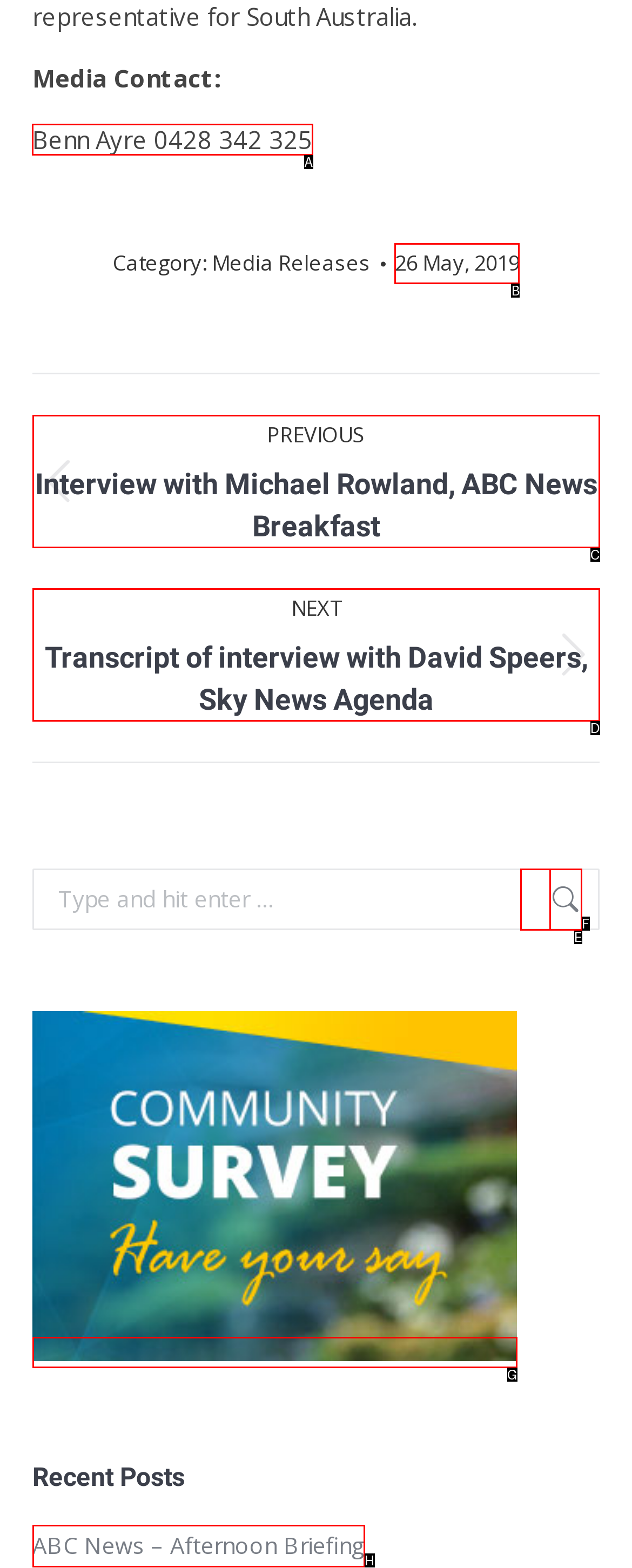Choose the letter of the UI element necessary for this task: Contact media
Answer with the correct letter.

A